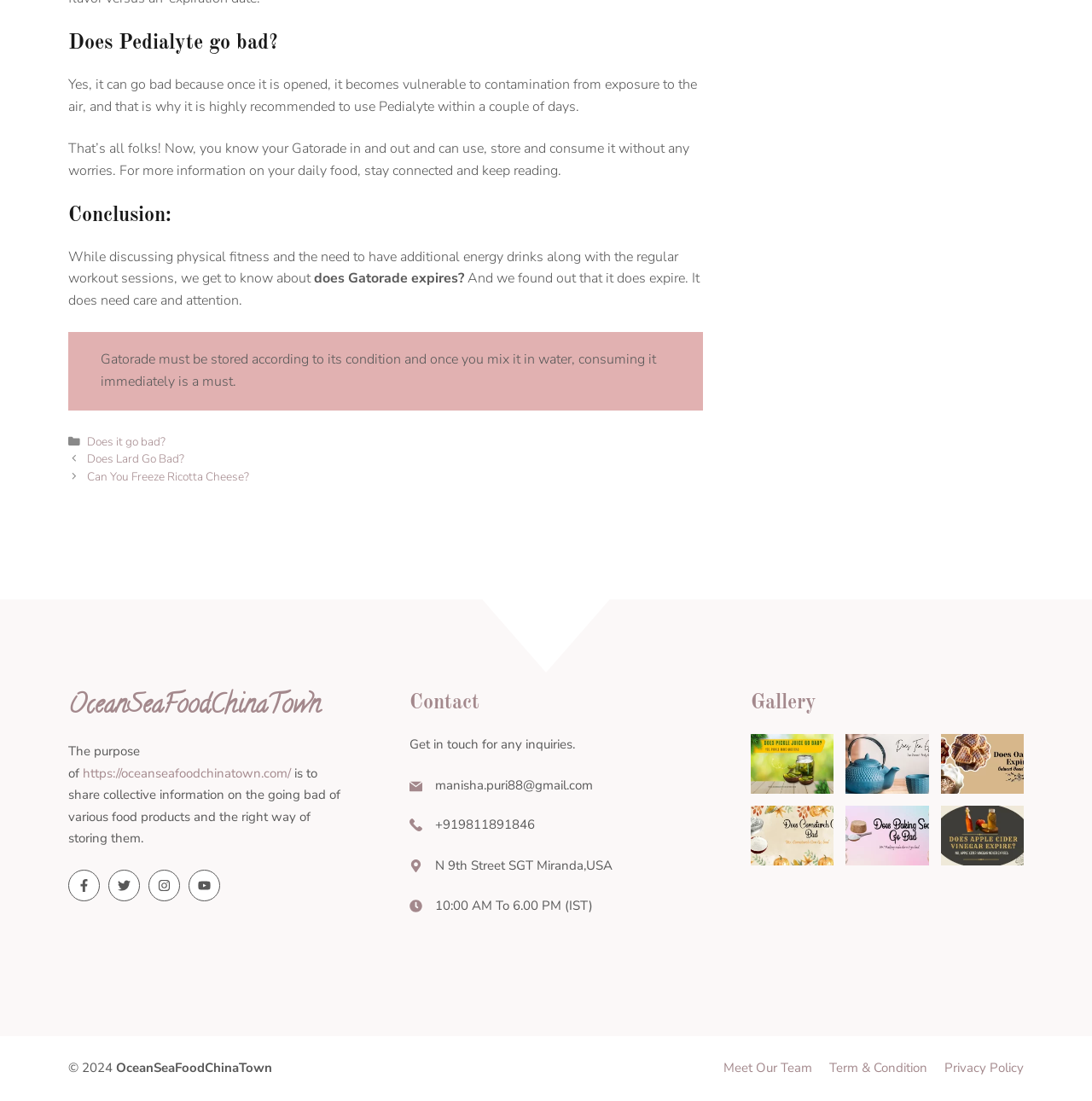Point out the bounding box coordinates of the section to click in order to follow this instruction: "Submit the form".

None